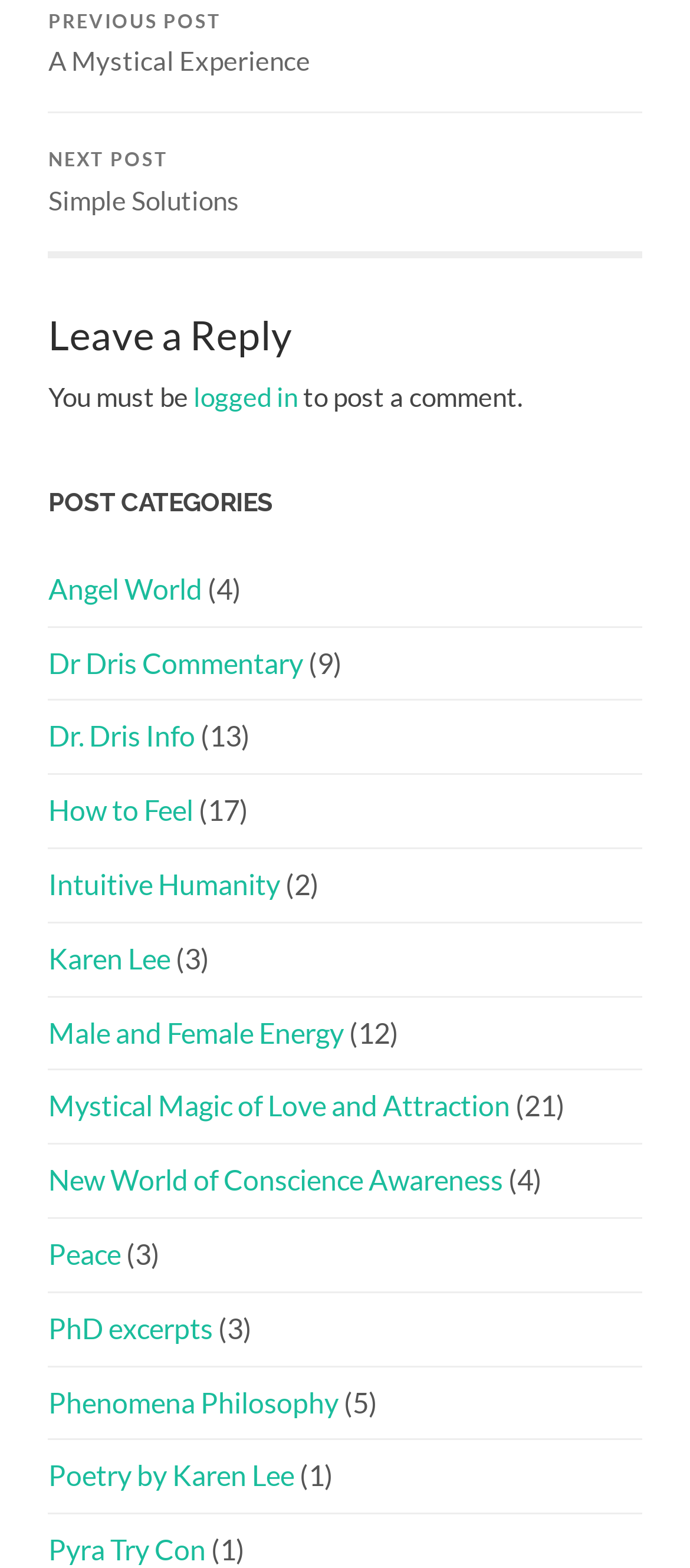Pinpoint the bounding box coordinates of the clickable element to carry out the following instruction: "Click on logged in."

[0.28, 0.243, 0.432, 0.263]